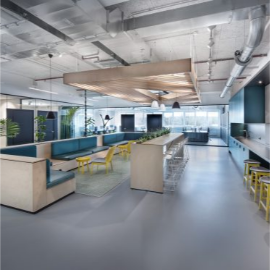What is the purpose of the wooden ceiling installation?
Using the image as a reference, give a one-word or short phrase answer.

Adds warmth and visual interest